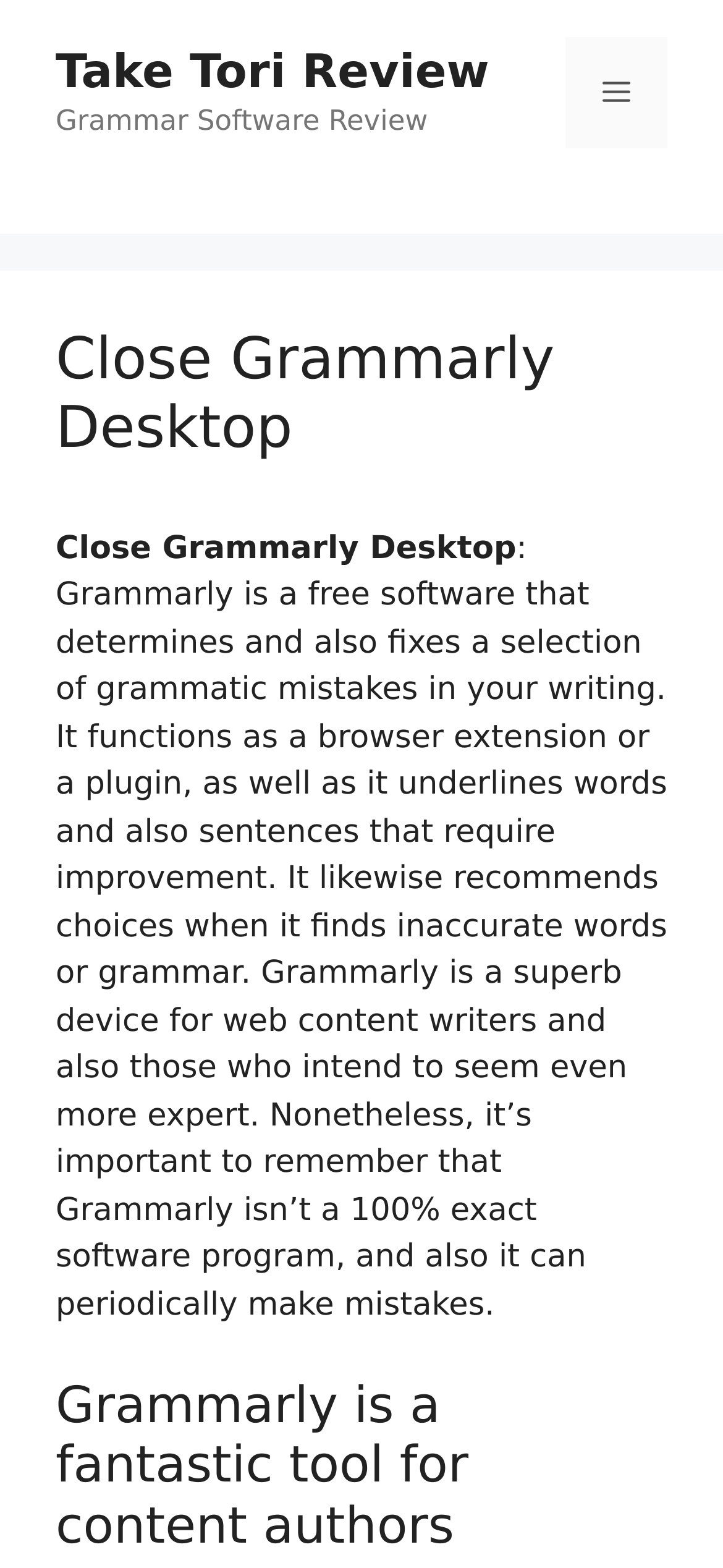Provide an in-depth caption for the contents of the webpage.

The webpage is about Grammarly, a free software that checks and fixes grammatical mistakes in writing. At the top, there is a banner with a link to "Take Tori Review" and a static text "Grammar Software Review". To the right of the banner, there is a navigation menu toggle button labeled "Menu" which, when expanded, controls the primary menu.

Below the banner, there is a heading that reads "Close Grammarly Desktop", which is the title of the page. Following this heading, there is a block of text that describes Grammarly's features, including its ability to underline words and sentences that require improvement, suggest corrections, and its usefulness for content writers. The text also notes that Grammarly is not 100% accurate and can make mistakes.

Further down, there is another heading that reads "Grammarly is a fantastic tool for content authors". Overall, the webpage has a simple layout with a focus on providing information about Grammarly's features and benefits.